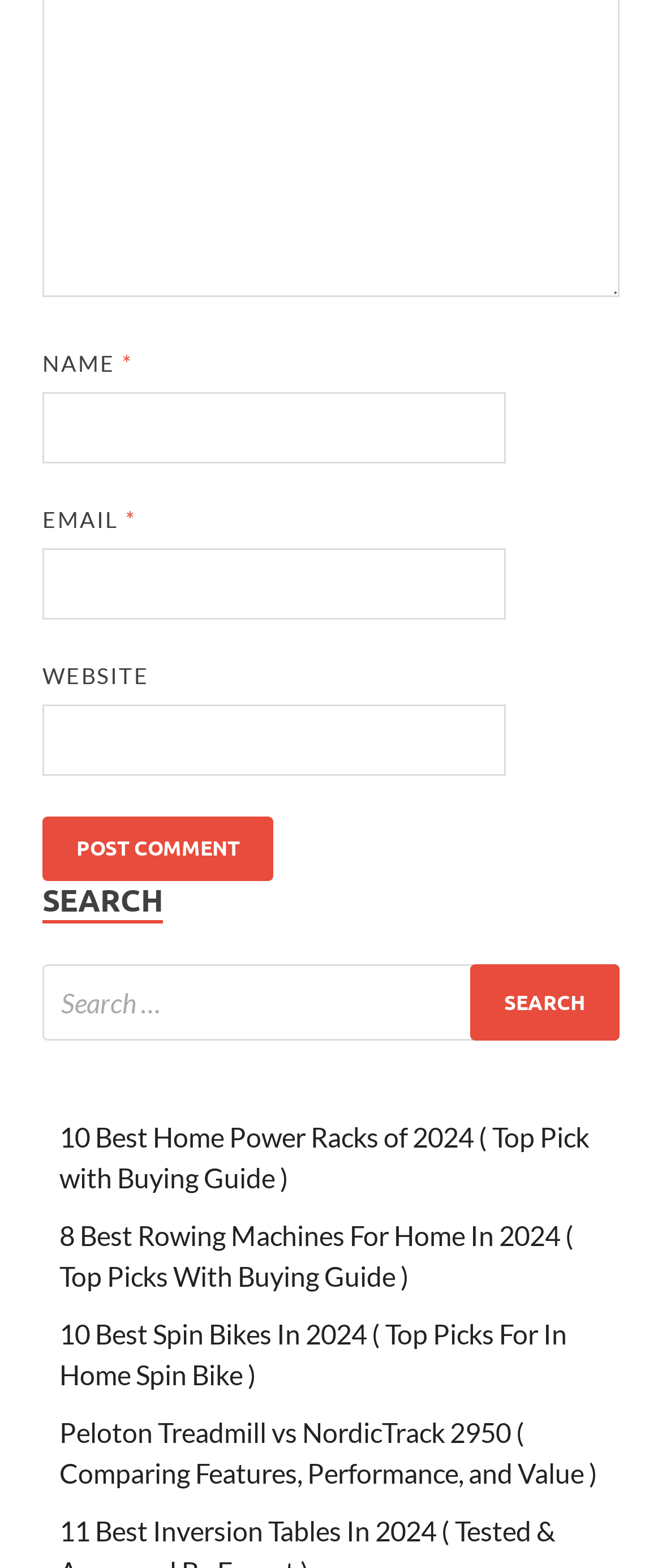Answer the question in one word or a short phrase:
What is the purpose of the 'Post Comment' button?

To submit a comment